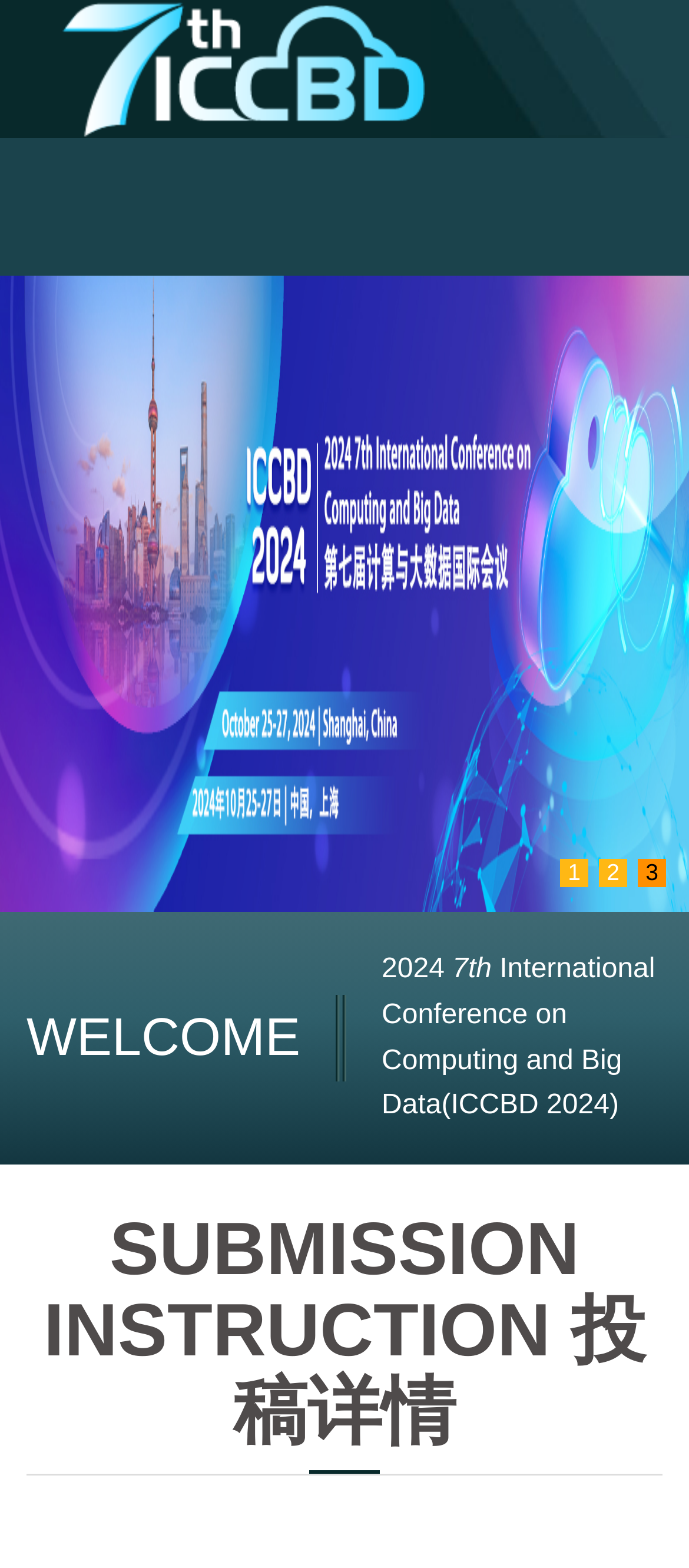How many steps are there in the submission instruction?
Look at the image and answer with only one word or phrase.

3